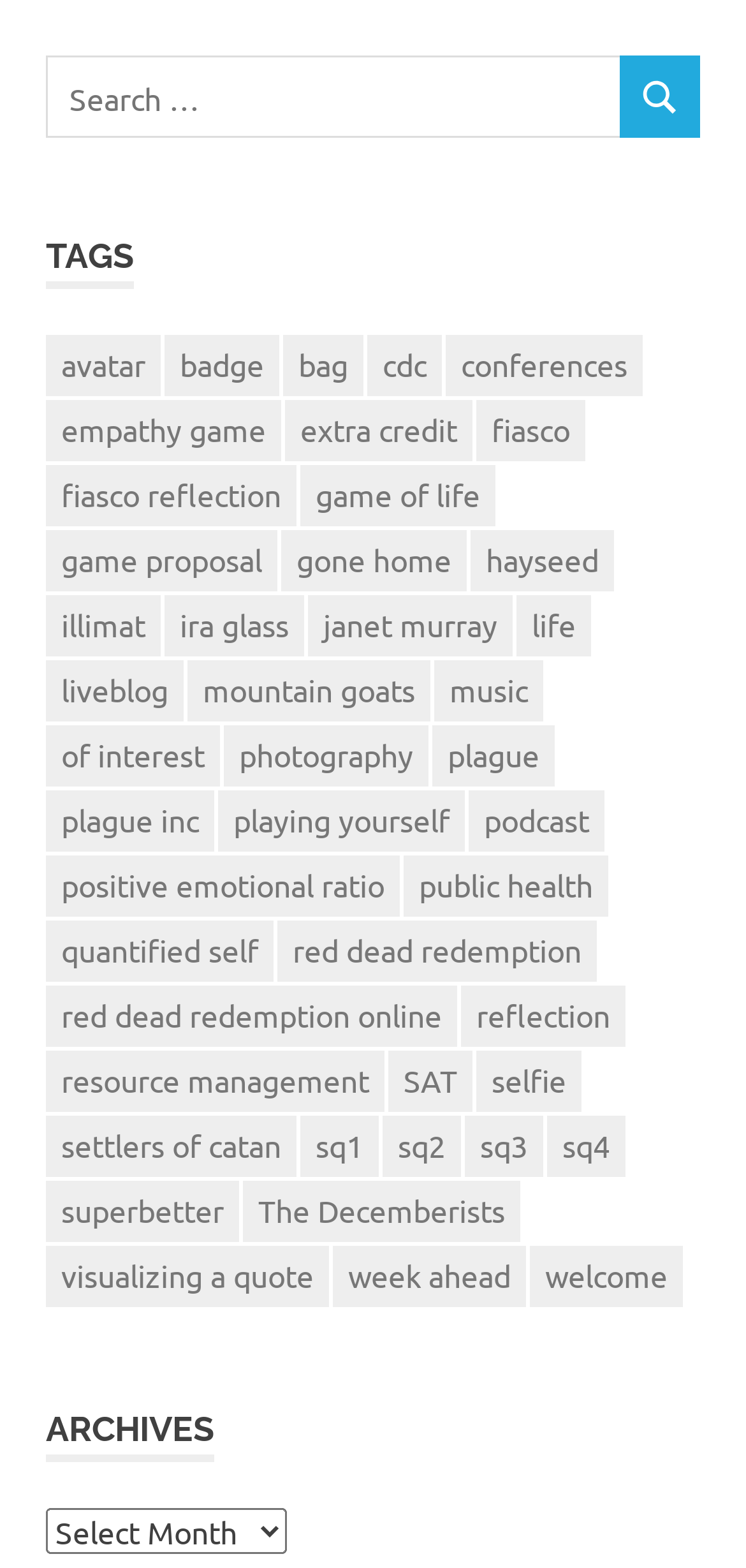Find the bounding box coordinates of the clickable area that will achieve the following instruction: "Click on the TAGS heading".

[0.062, 0.146, 0.179, 0.184]